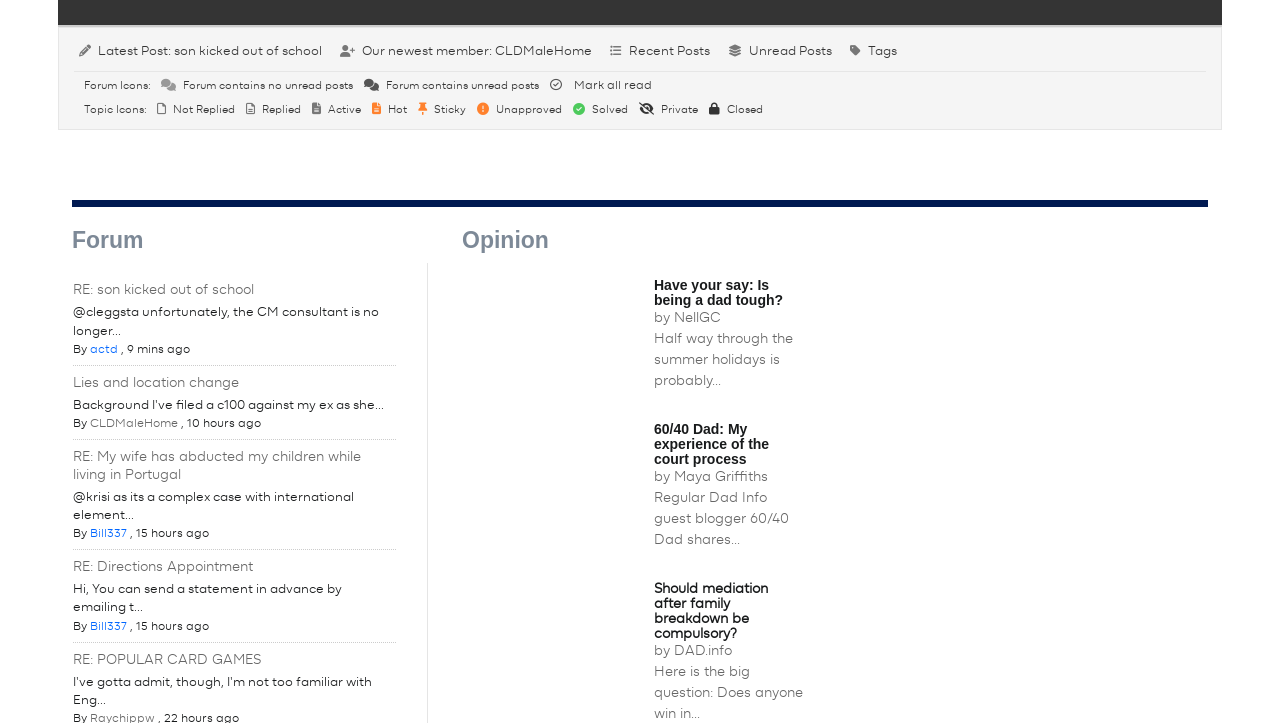Find the bounding box coordinates of the element's region that should be clicked in order to follow the given instruction: "Mark all read". The coordinates should consist of four float numbers between 0 and 1, i.e., [left, top, right, bottom].

[0.429, 0.11, 0.511, 0.126]